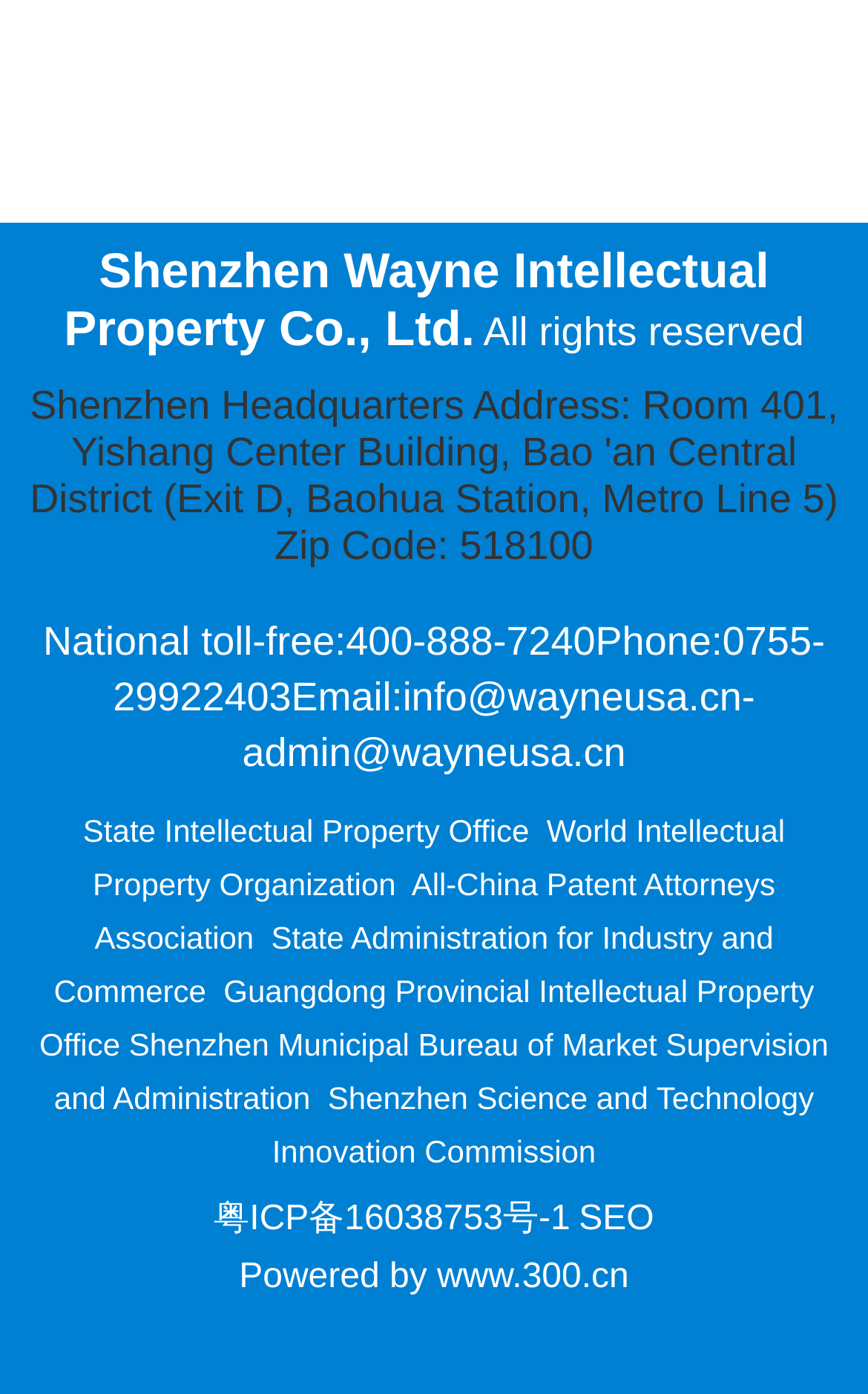Find the bounding box coordinates of the element to click in order to complete the given instruction: "Visit State Intellectual Property Office website."

[0.096, 0.583, 0.61, 0.608]